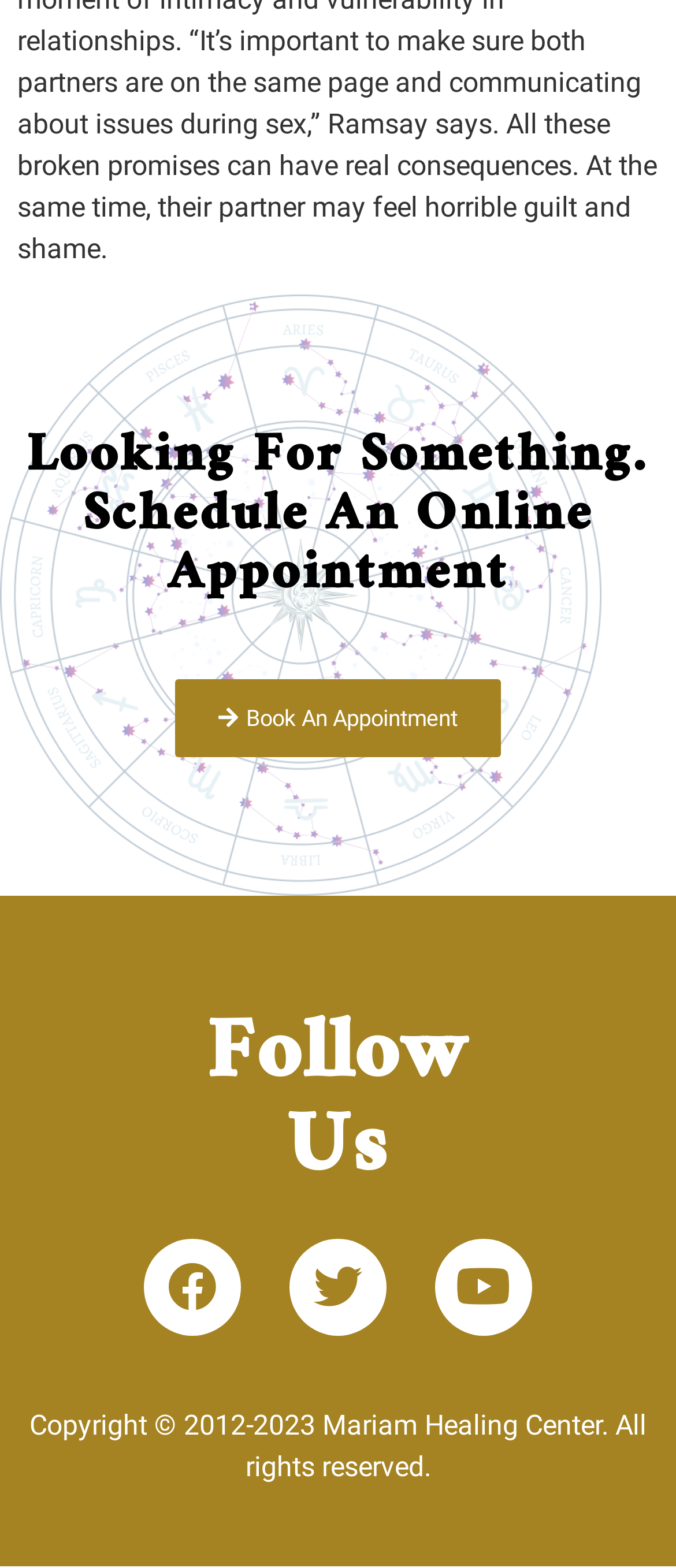What is the copyright year range?
Based on the content of the image, thoroughly explain and answer the question.

The copyright information is located at the bottom of the webpage and states 'Copyright © 2012-2023 Mariam Healing Center. All rights reserved.', which indicates that the copyright year range is from 2012 to 2023.